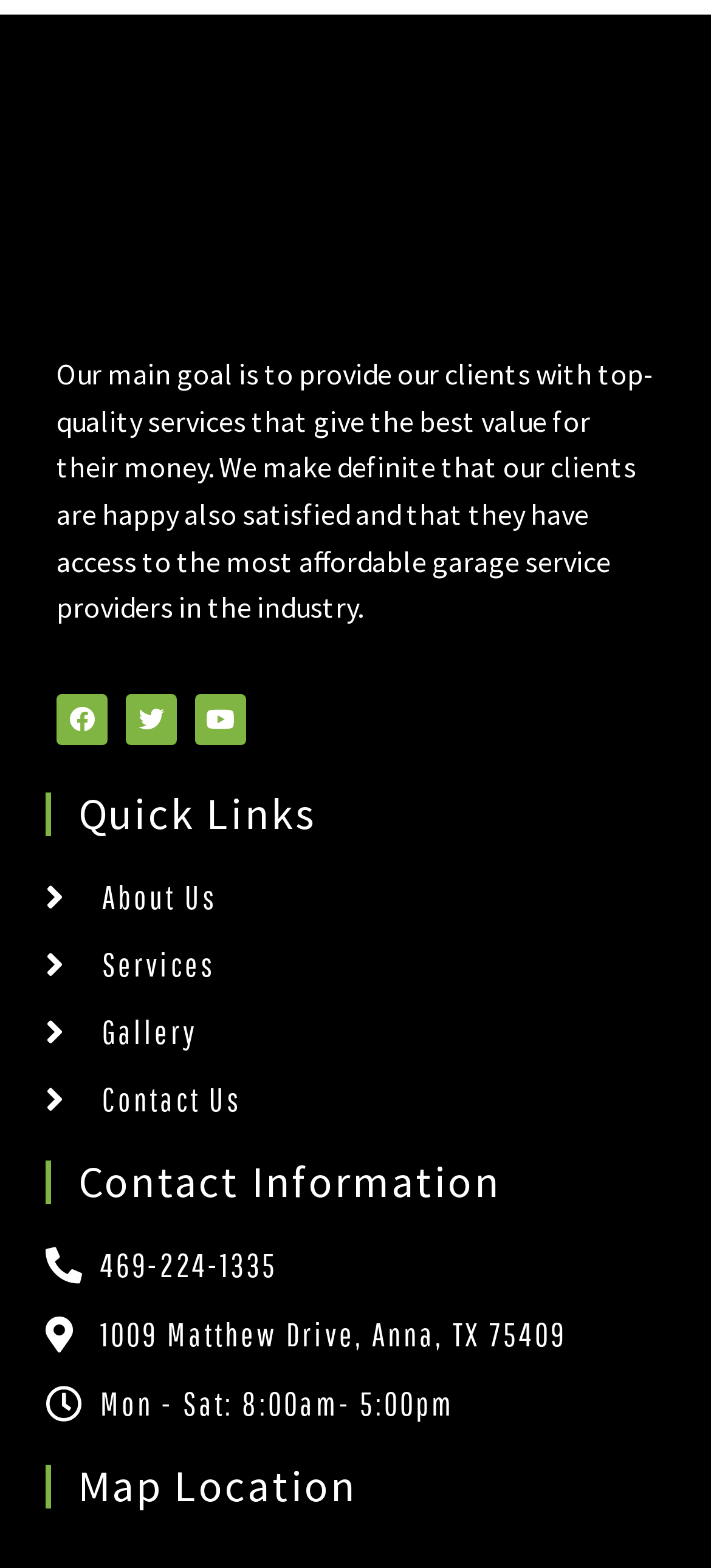Please find the bounding box coordinates of the element that must be clicked to perform the given instruction: "Check out Middlemarch by George Eliot". The coordinates should be four float numbers from 0 to 1, i.e., [left, top, right, bottom].

None